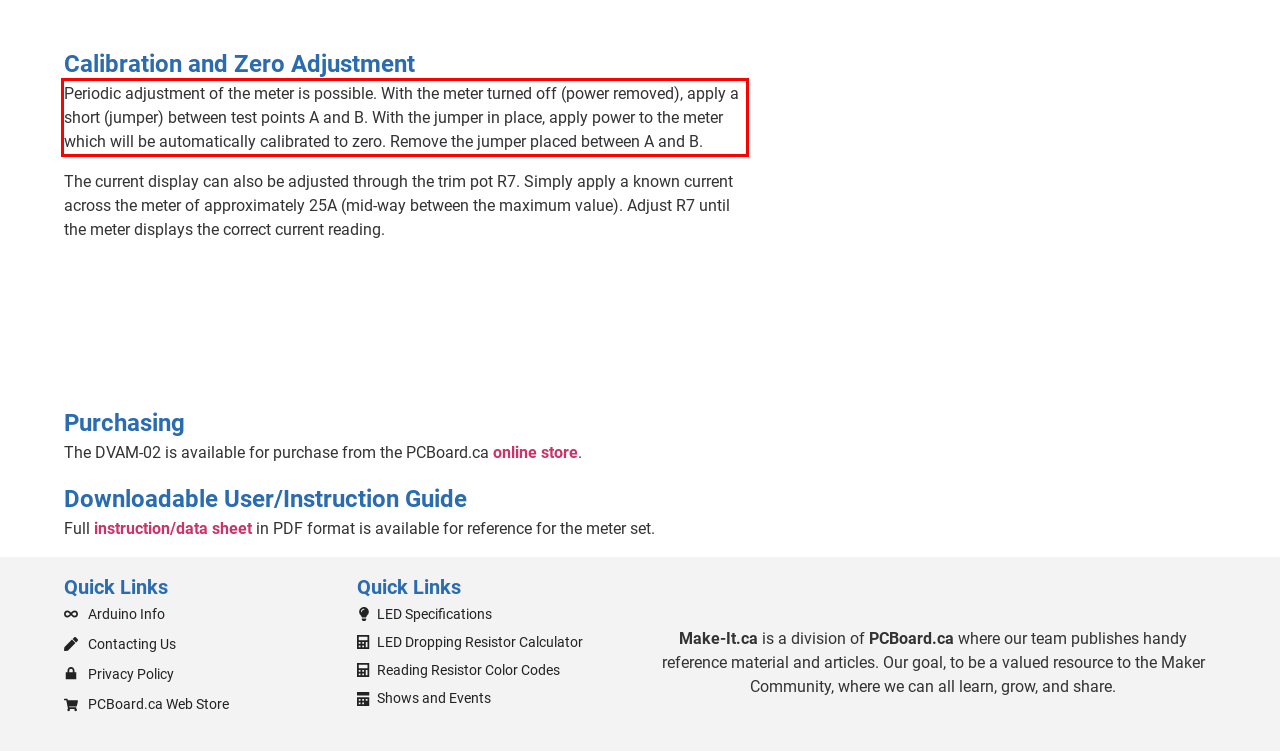Please analyze the screenshot of a webpage and extract the text content within the red bounding box using OCR.

Periodic adjustment of the meter is possible. With the meter turned off (power removed), apply a short (jumper) between test points A and B. With the jumper in place, apply power to the meter which will be automatically calibrated to zero. Remove the jumper placed between A and B.